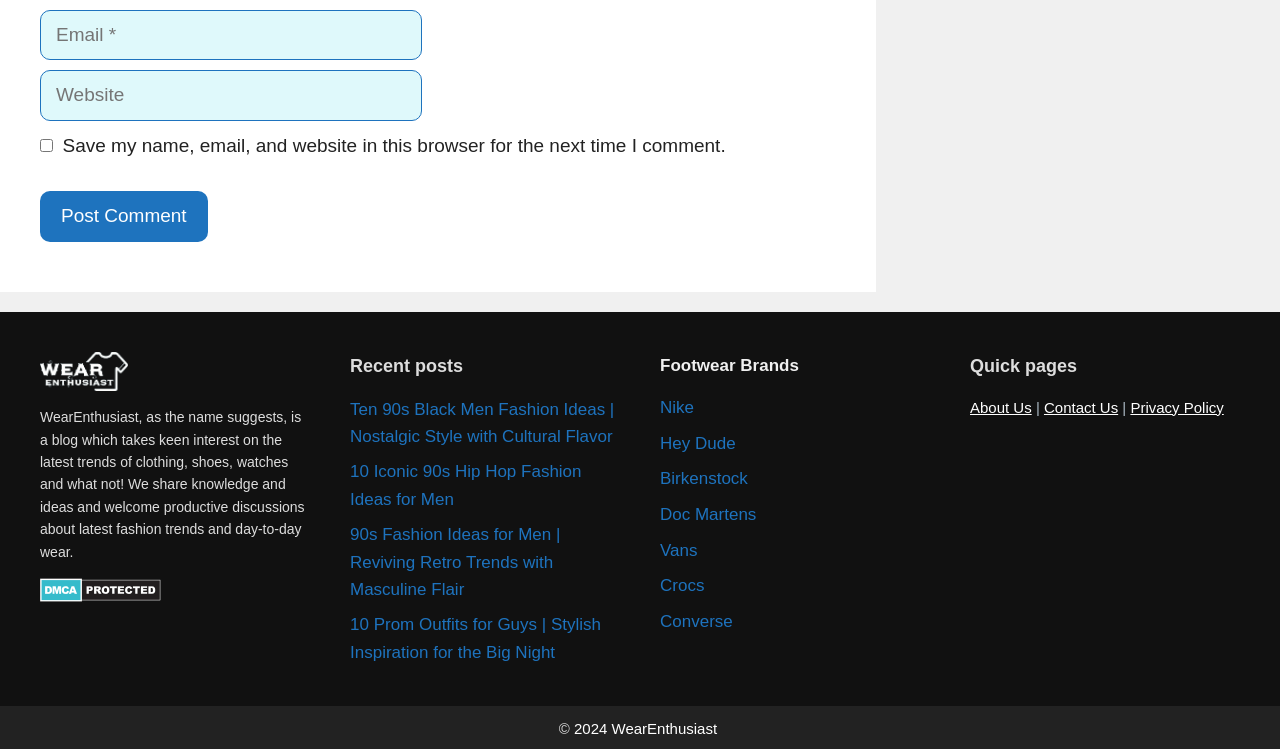Provide a one-word or one-phrase answer to the question:
What is the category of the link 'Nike'?

Brands